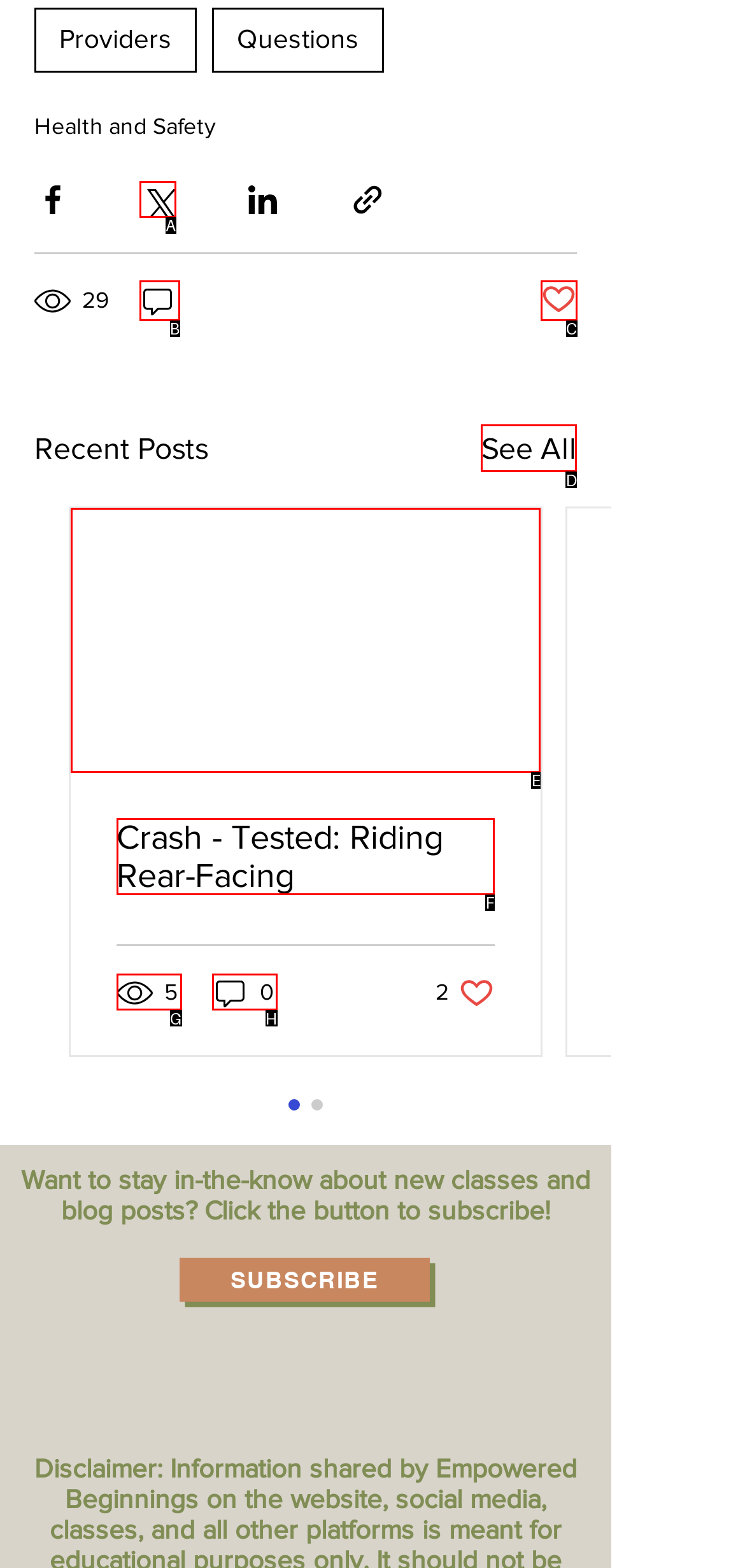Please identify the correct UI element to click for the task: Click on See All Respond with the letter of the appropriate option.

D